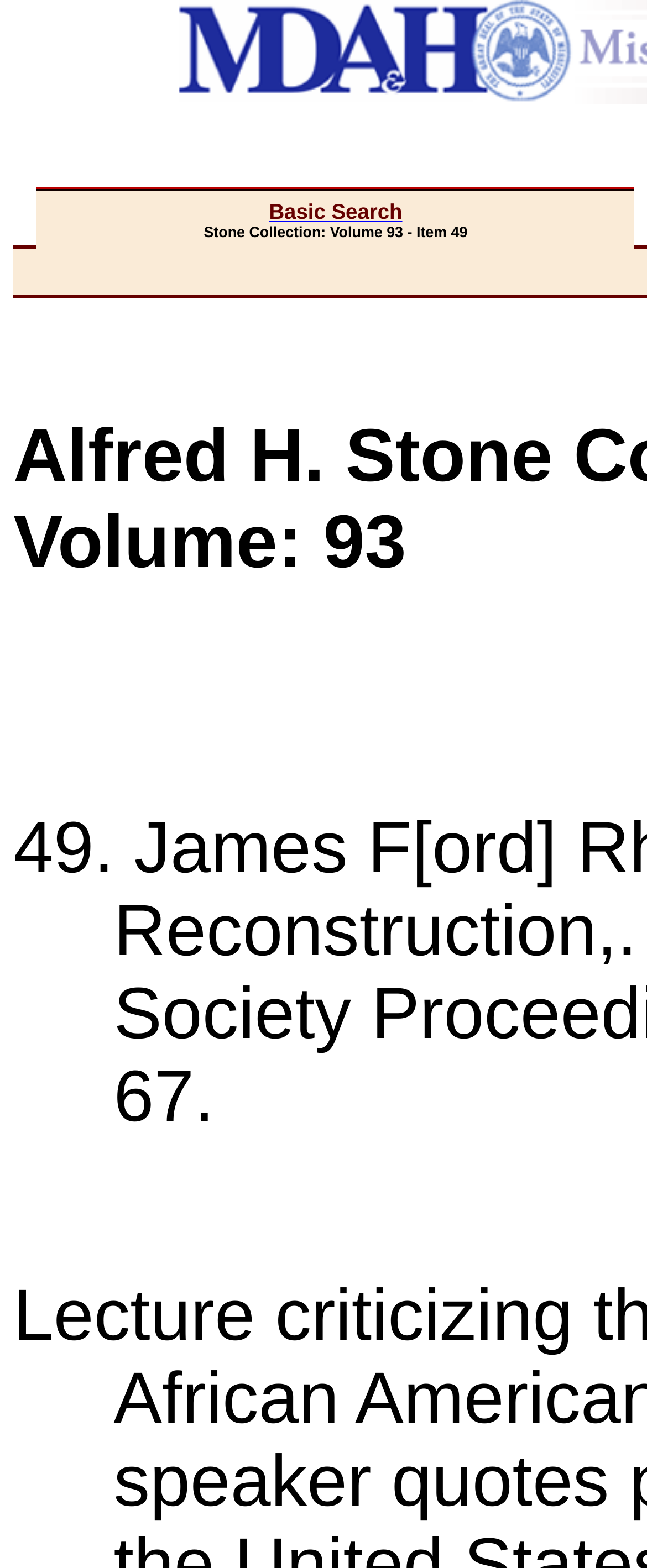Identify the bounding box for the UI element that is described as follows: "Basic Search".

[0.416, 0.126, 0.622, 0.142]